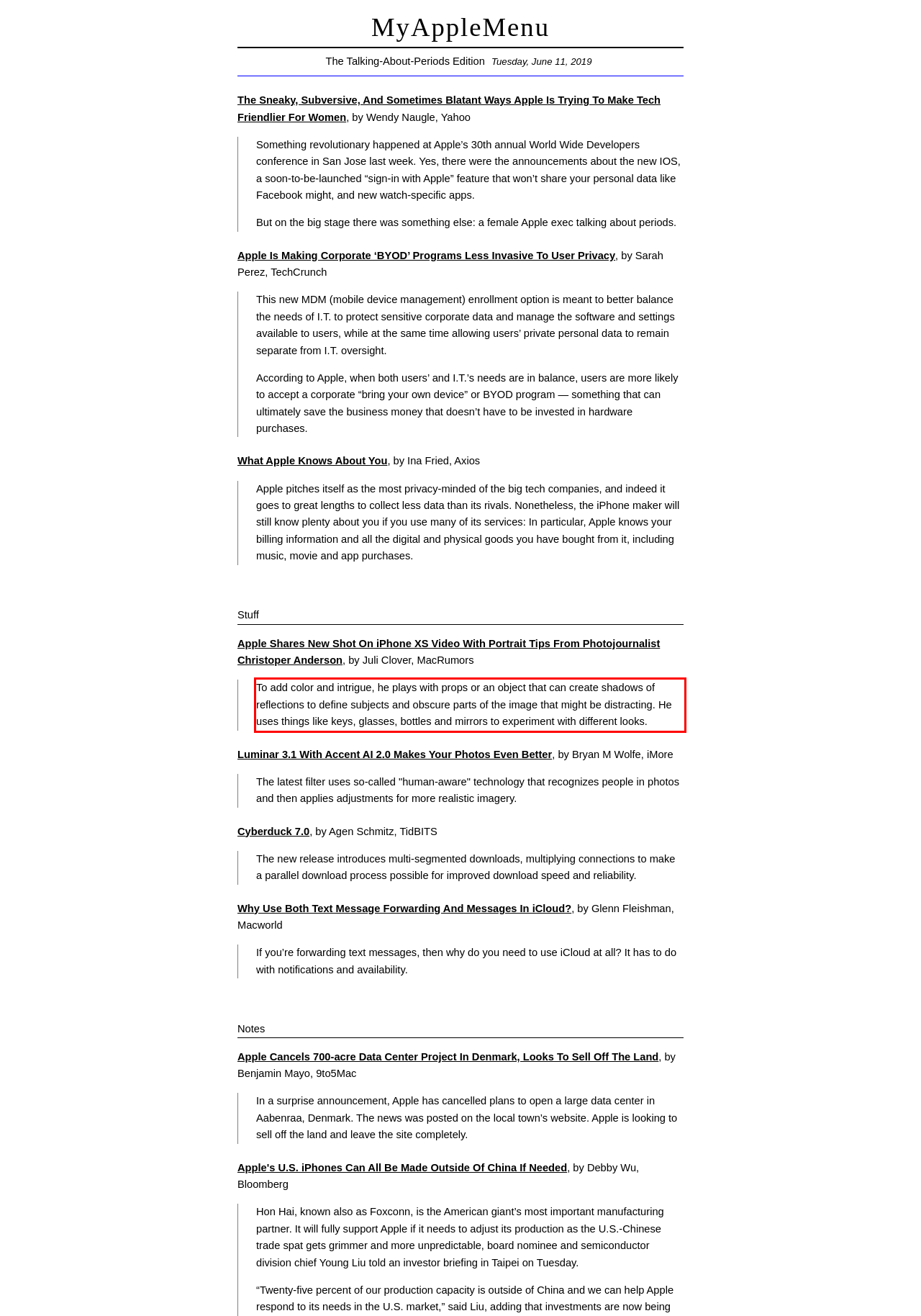Review the webpage screenshot provided, and perform OCR to extract the text from the red bounding box.

To add color and intrigue, he plays with props or an object that can create shadows of reflections to define subjects and obscure parts of the image that might be distracting. He uses things like keys, glasses, bottles and mirrors to experiment with different looks.